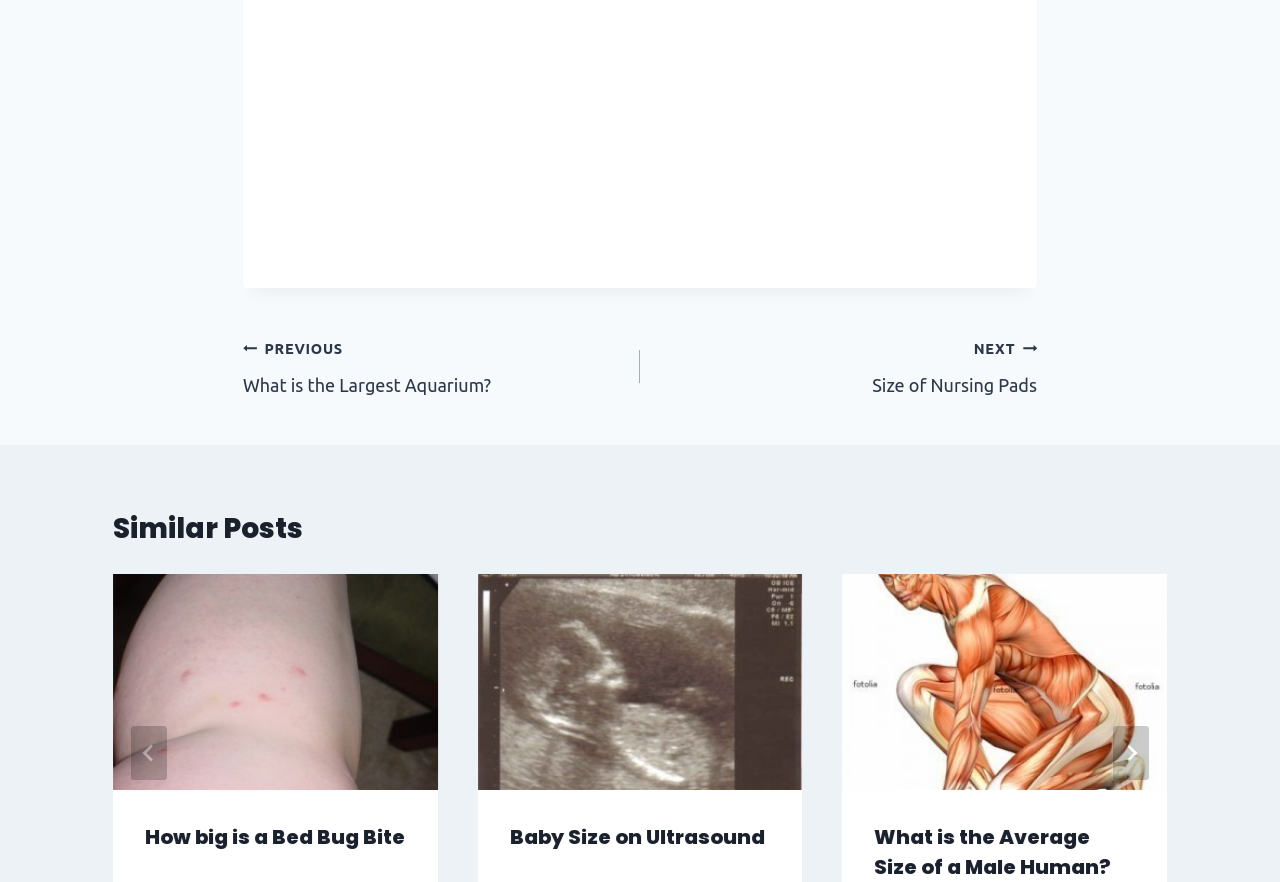Please locate the bounding box coordinates of the element's region that needs to be clicked to follow the instruction: "Go to last slide". The bounding box coordinates should be provided as four float numbers between 0 and 1, i.e., [left, top, right, bottom].

[0.102, 0.823, 0.13, 0.884]